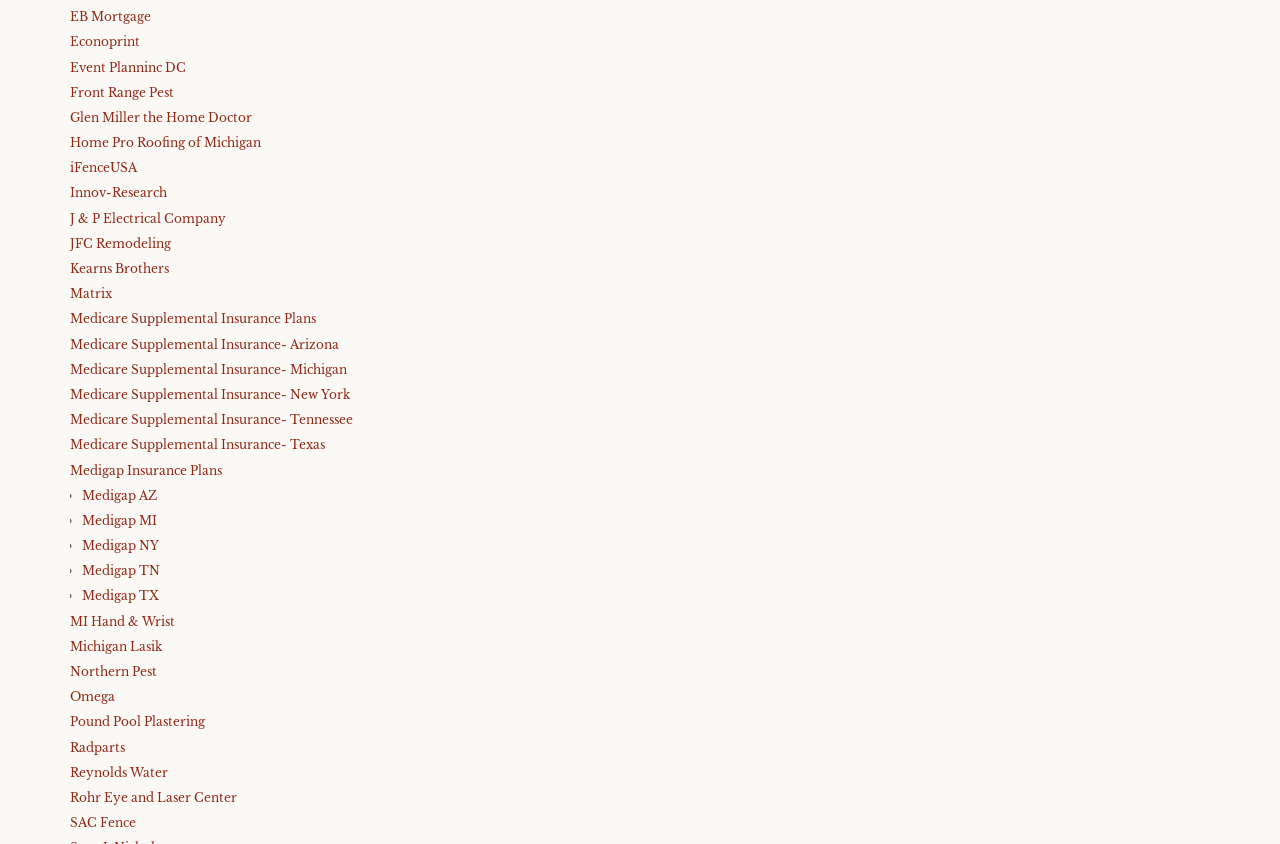Use a single word or phrase to answer the question:
What is the last link on the webpage?

SAC Fence